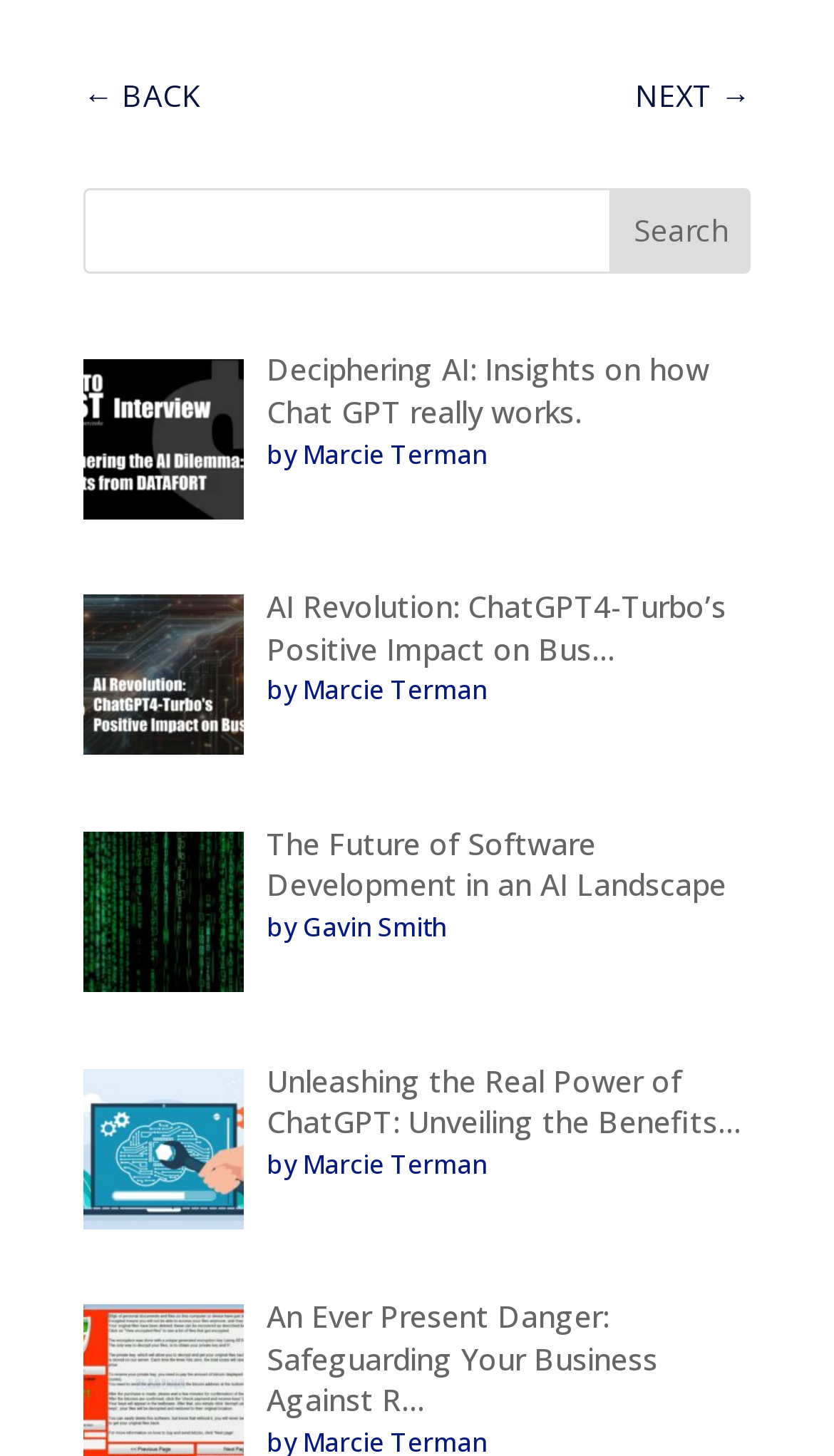Give a one-word or short phrase answer to this question: 
Who is the author of the second article?

Gavin Smith